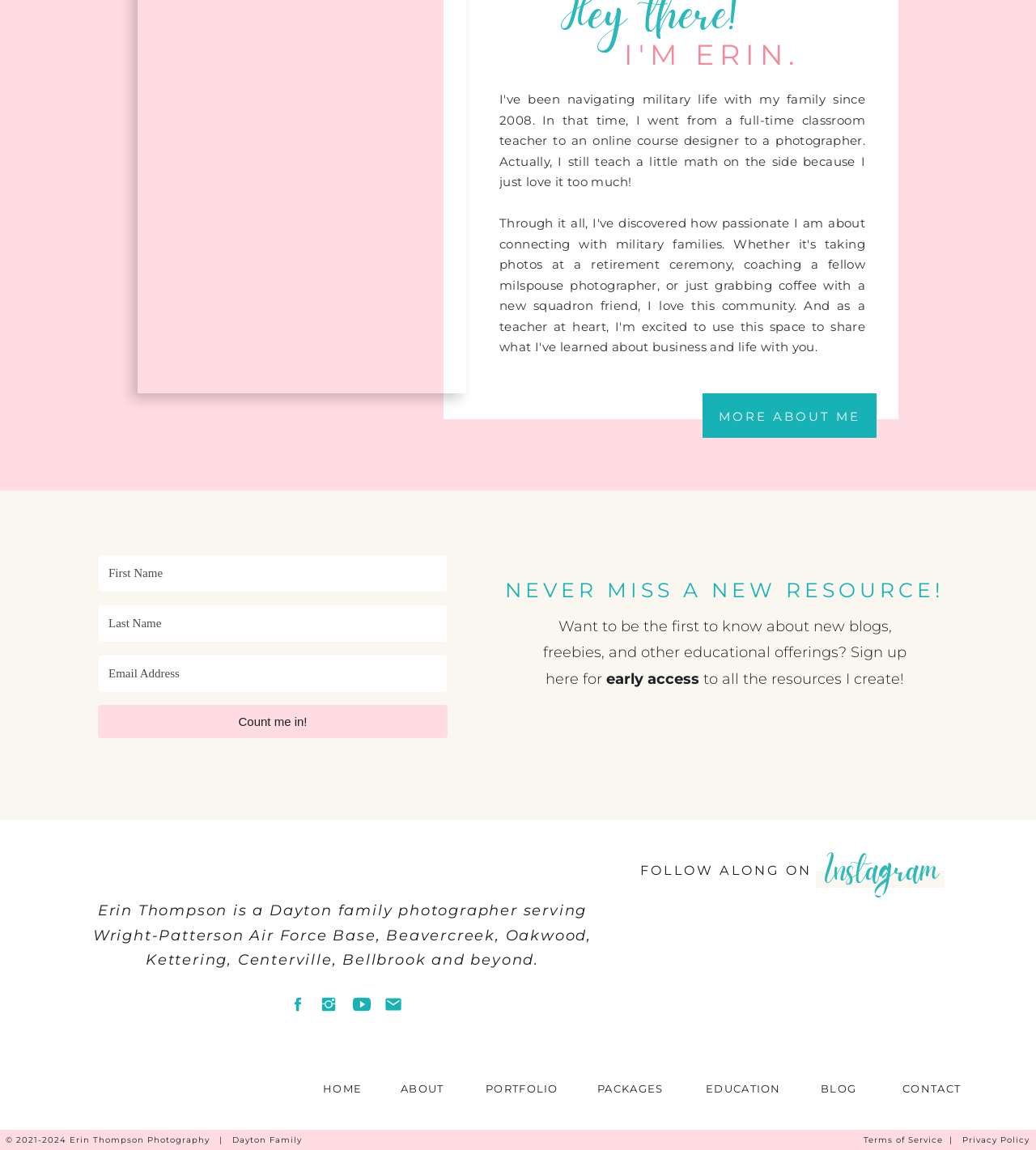Locate the bounding box coordinates of the element's region that should be clicked to carry out the following instruction: "Go to HOME page". The coordinates need to be four float numbers between 0 and 1, i.e., [left, top, right, bottom].

[0.312, 0.939, 0.349, 0.954]